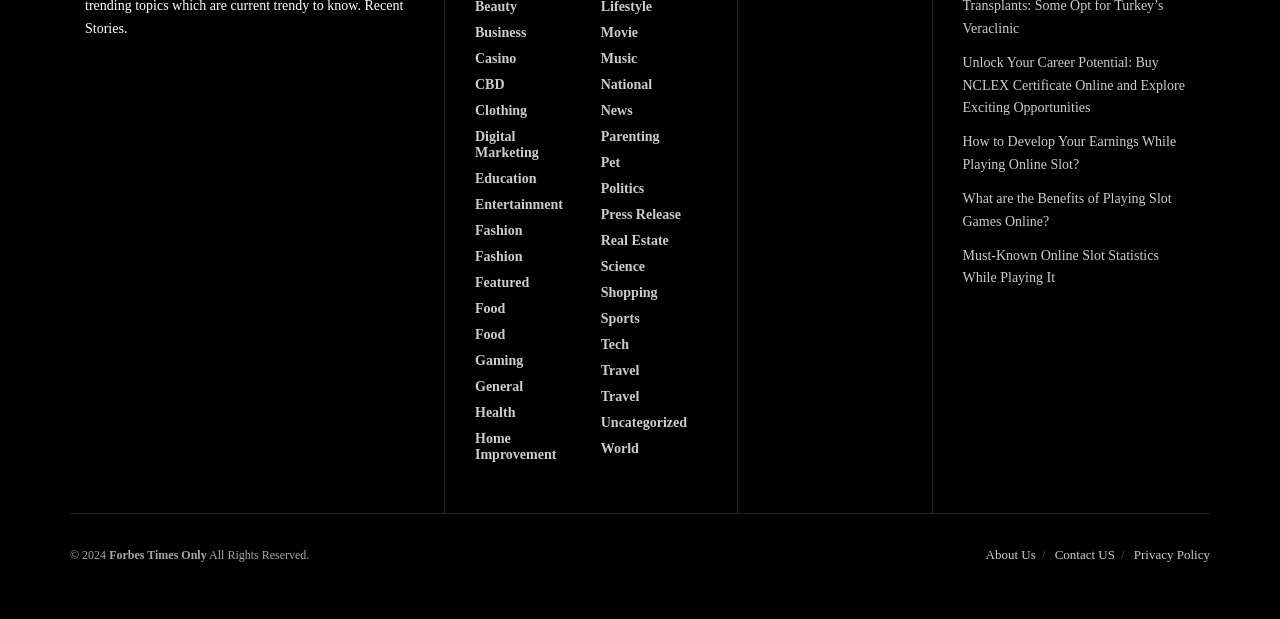Provide a brief response to the question below using one word or phrase:
What are the types of links on the webpage?

Category links and article links